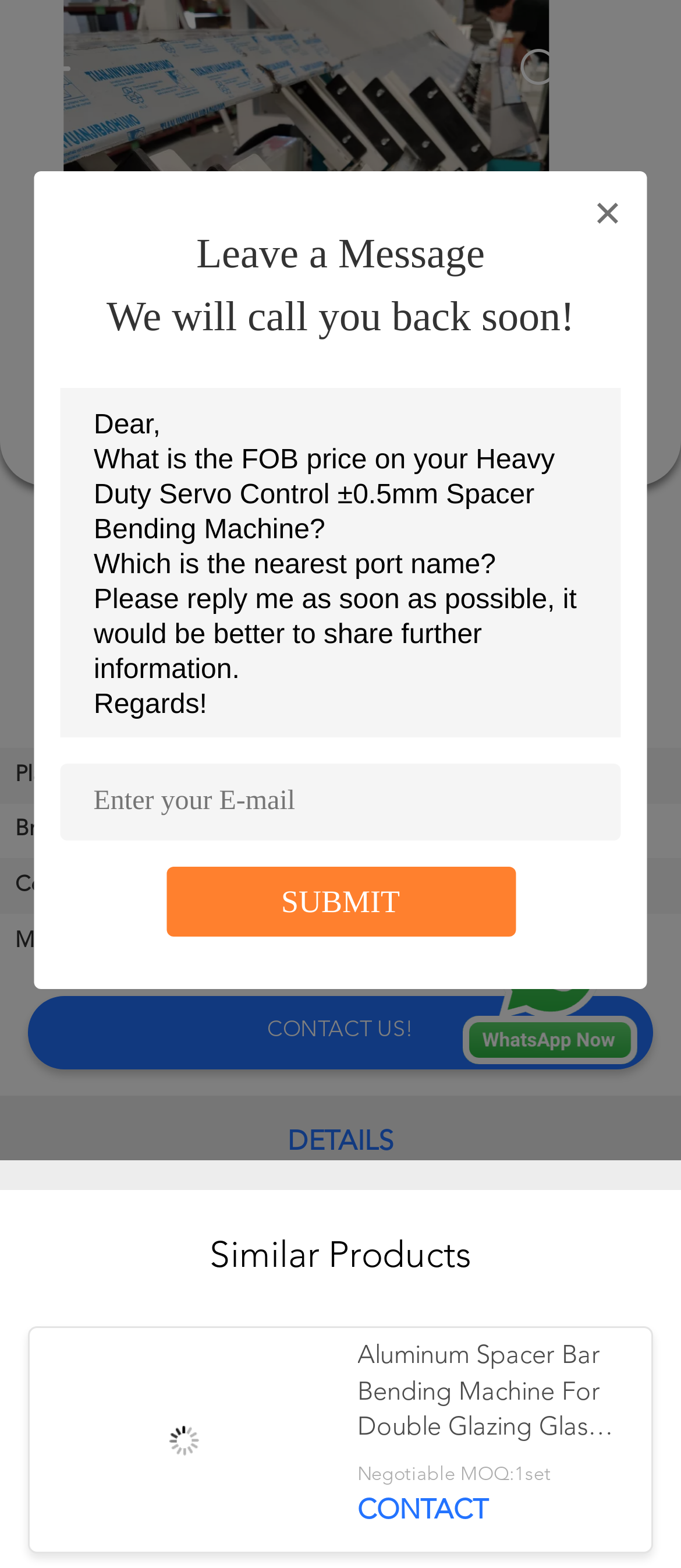Identify the primary heading of the webpage and provide its text.

Heavy Duty Servo Control ±0.5mm Spacer Bending Machine